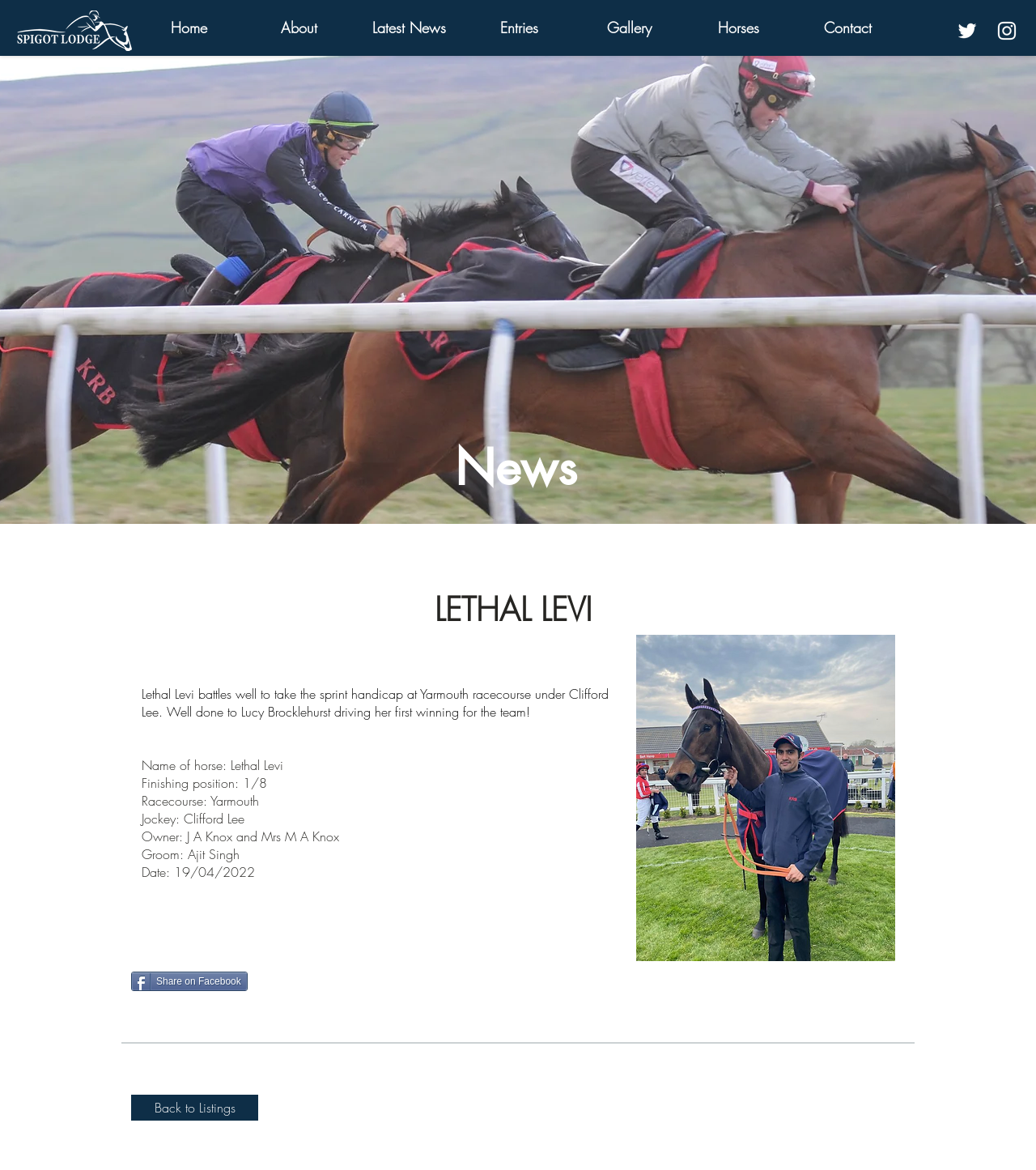What is the finishing position of the horse?
Provide an in-depth and detailed answer to the question.

I found the answer by looking at the text 'Finishing position: 1/8' which is a static text element on the webpage.